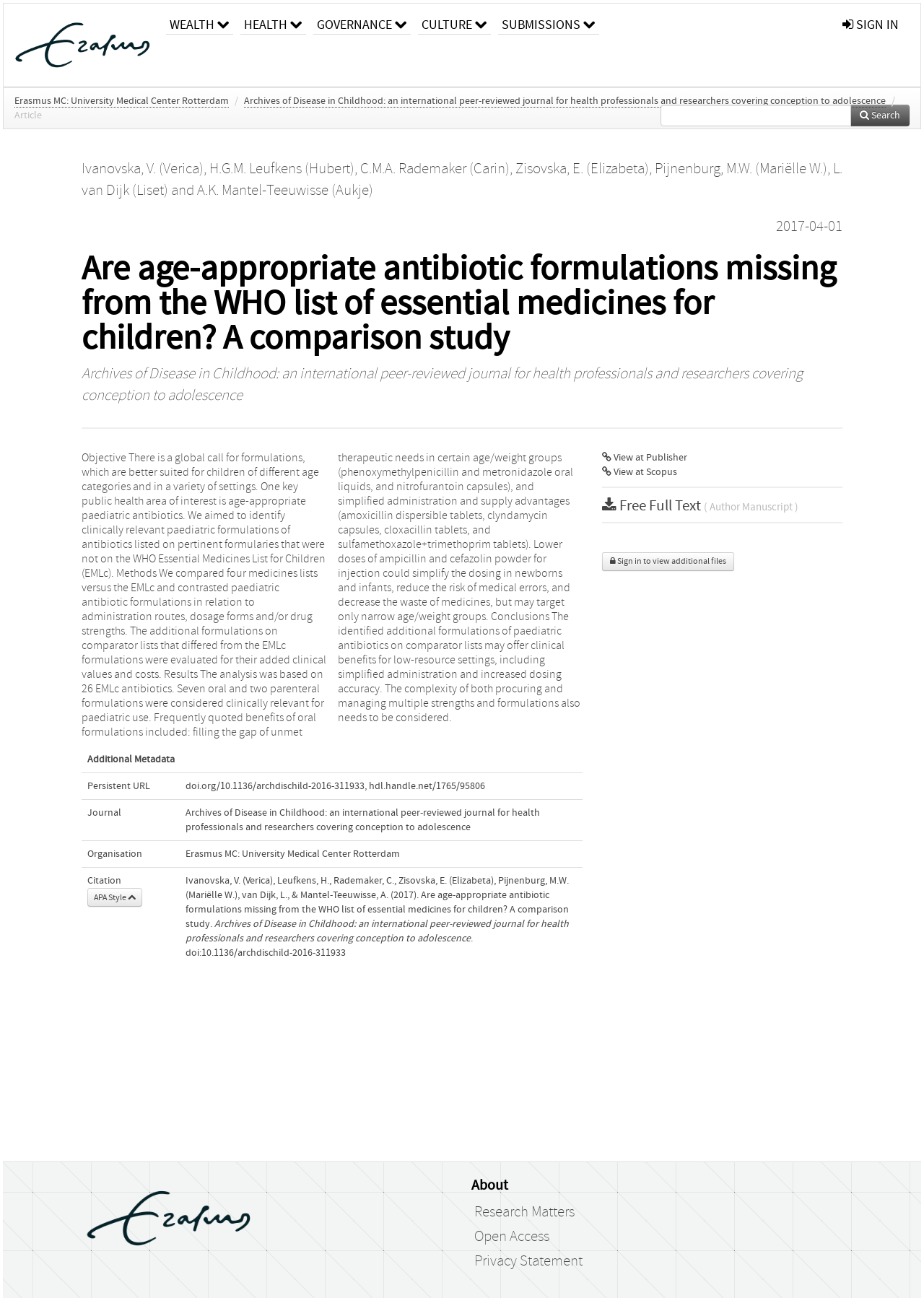Give a concise answer using only one word or phrase for this question:
What is the name of the university?

Erasmus University